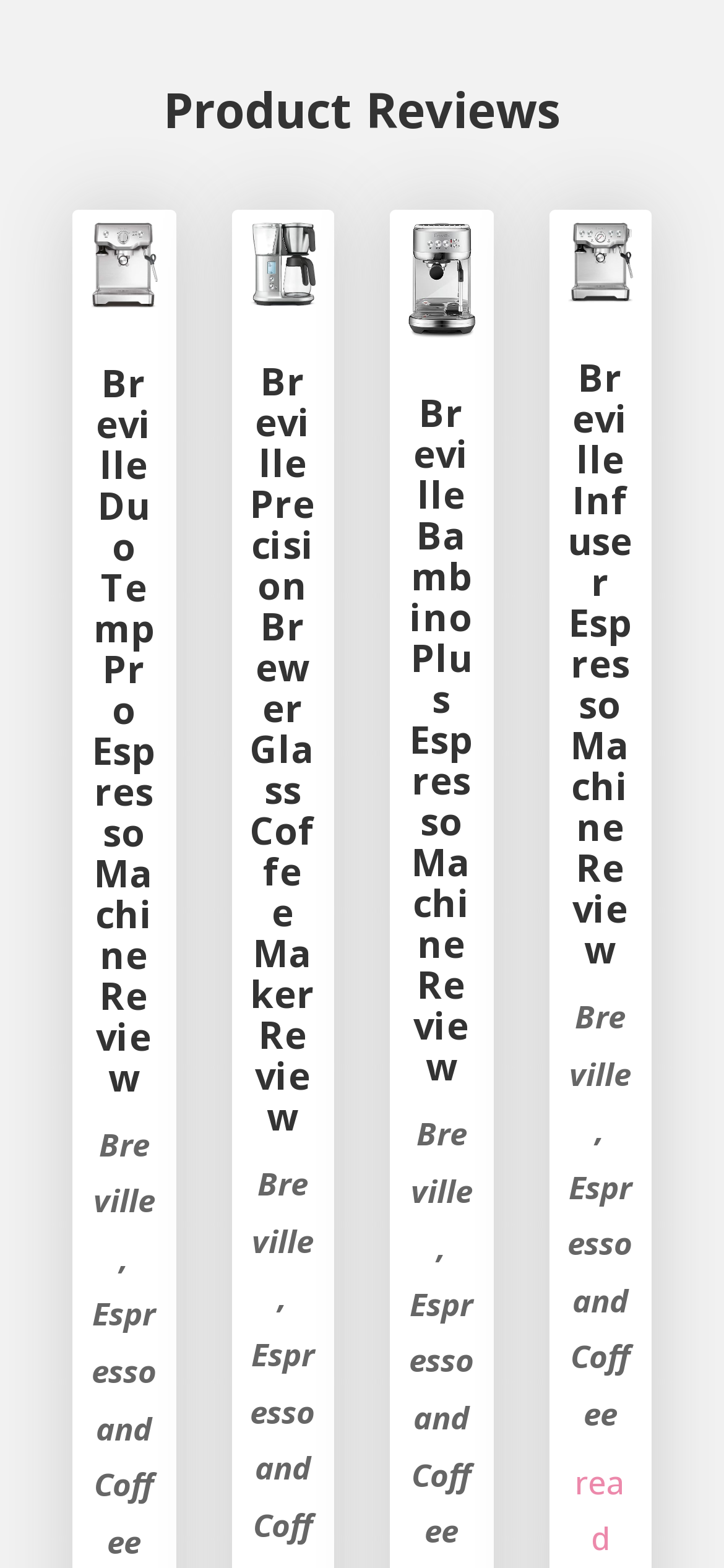Determine the bounding box coordinates for the element that should be clicked to follow this instruction: "Explore Breville Infuser Espresso Machine Review". The coordinates should be given as four float numbers between 0 and 1, in the format [left, top, right, bottom].

[0.783, 0.143, 0.874, 0.193]